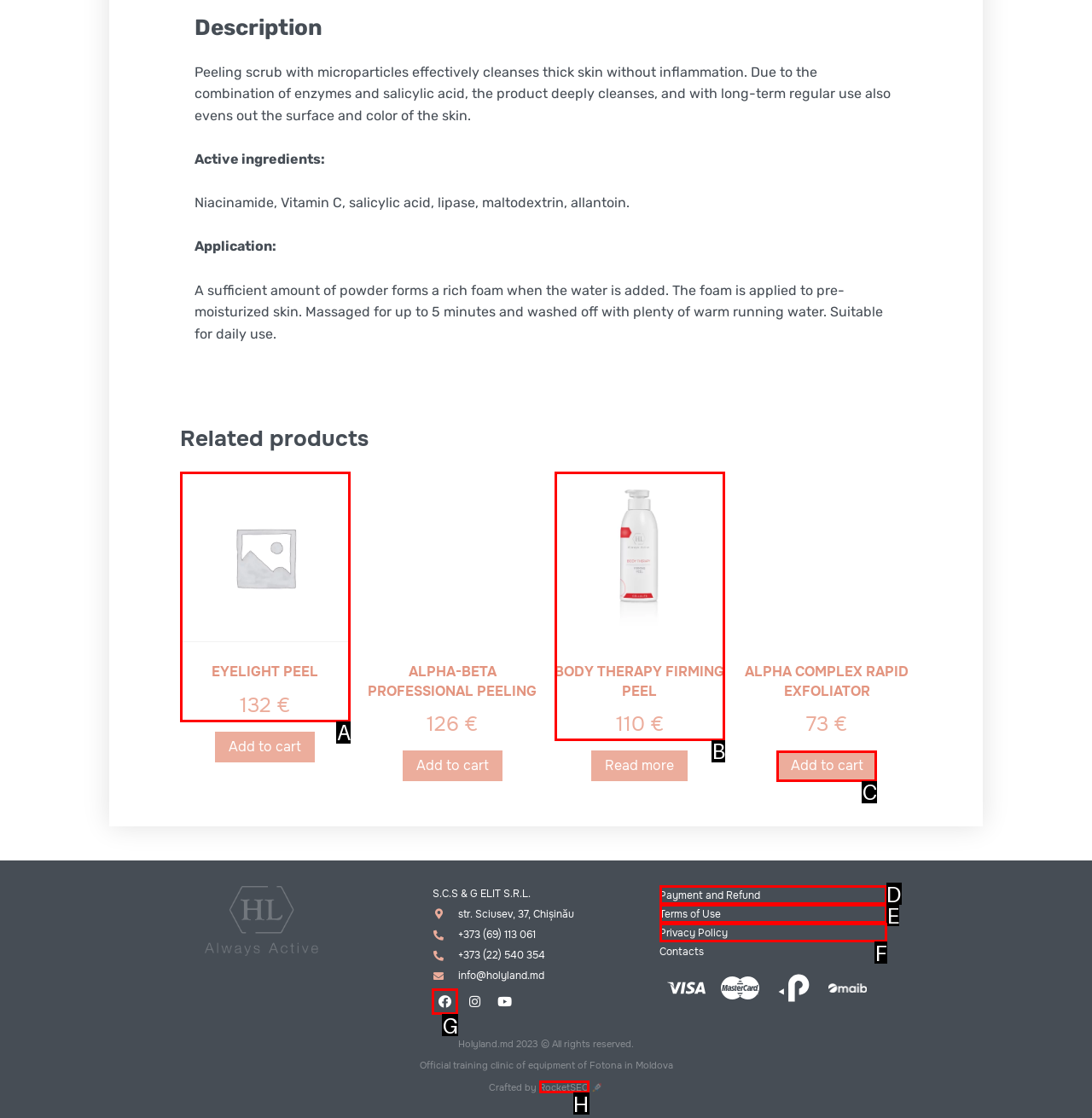Which lettered option should be clicked to perform the following task: View 'Payment and Refund'
Respond with the letter of the appropriate option.

D